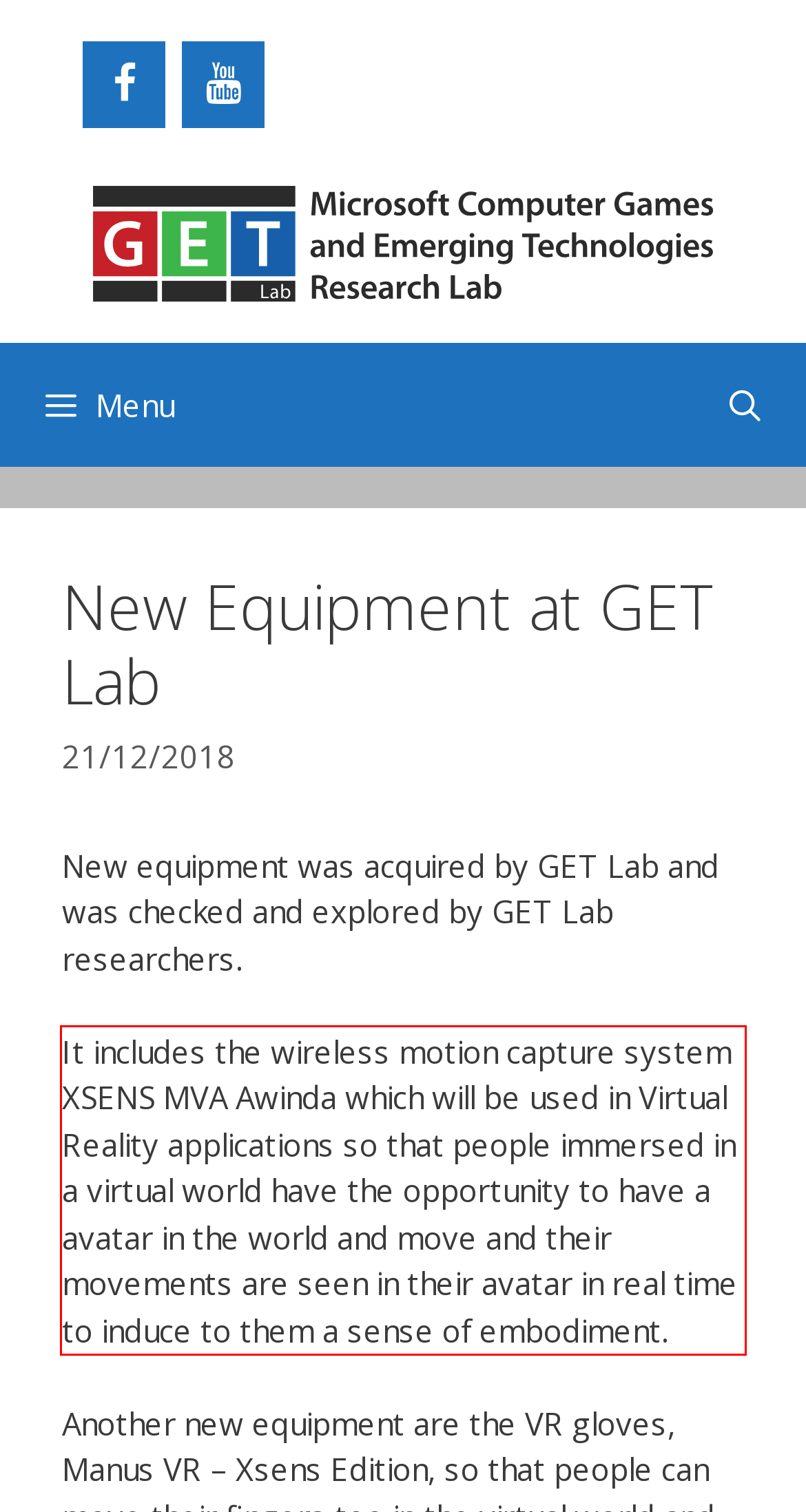Given the screenshot of a webpage, identify the red rectangle bounding box and recognize the text content inside it, generating the extracted text.

It includes the wireless motion capture system XSENS MVA Awinda which will be used in Virtual Reality applications so that people immersed in a virtual world have the opportunity to have a avatar in the world and move and their movements are seen in their avatar in real time to induce to them a sense of embodiment.